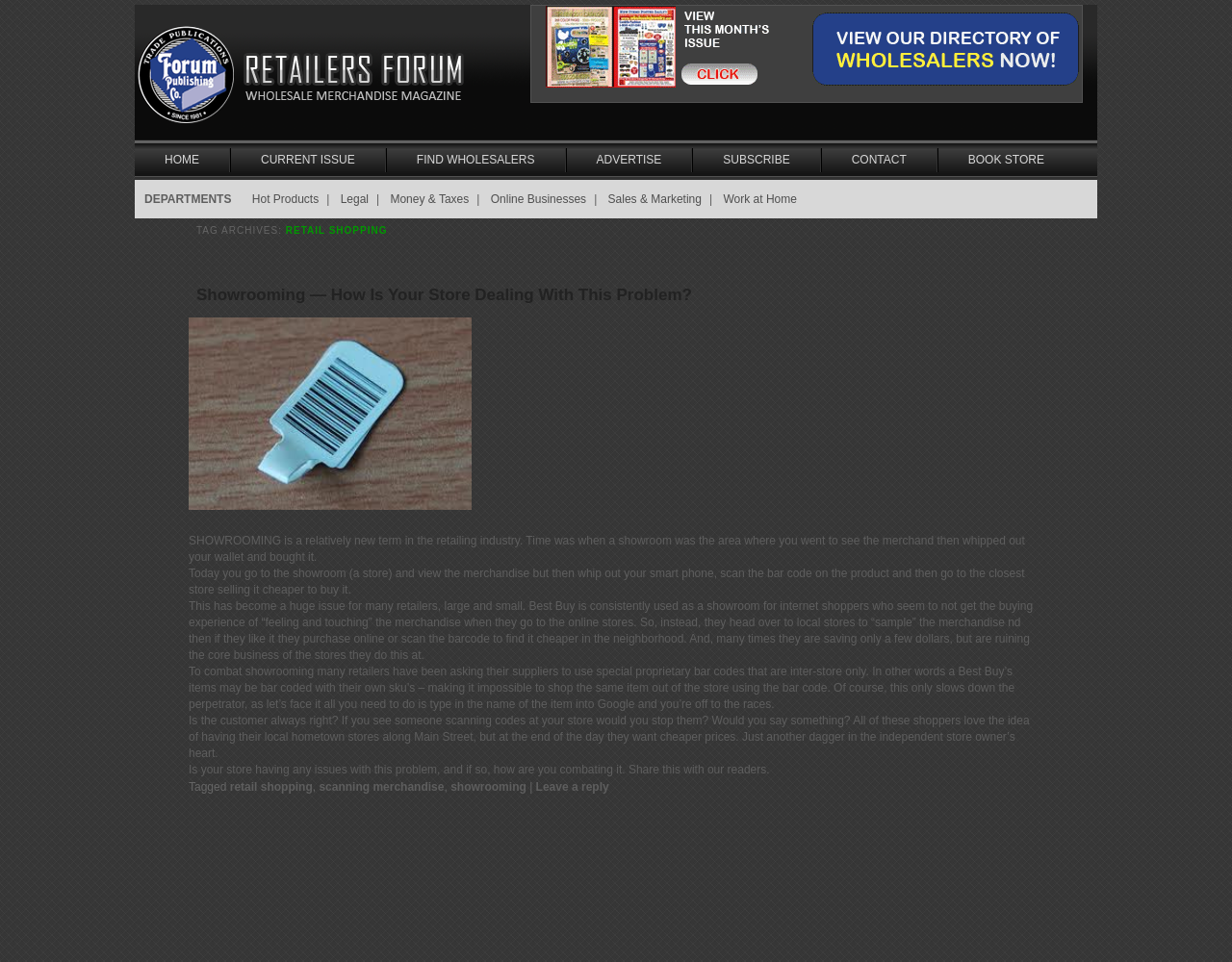Your task is to find and give the main heading text of the webpage.

TAG ARCHIVES: RETAIL SHOPPING